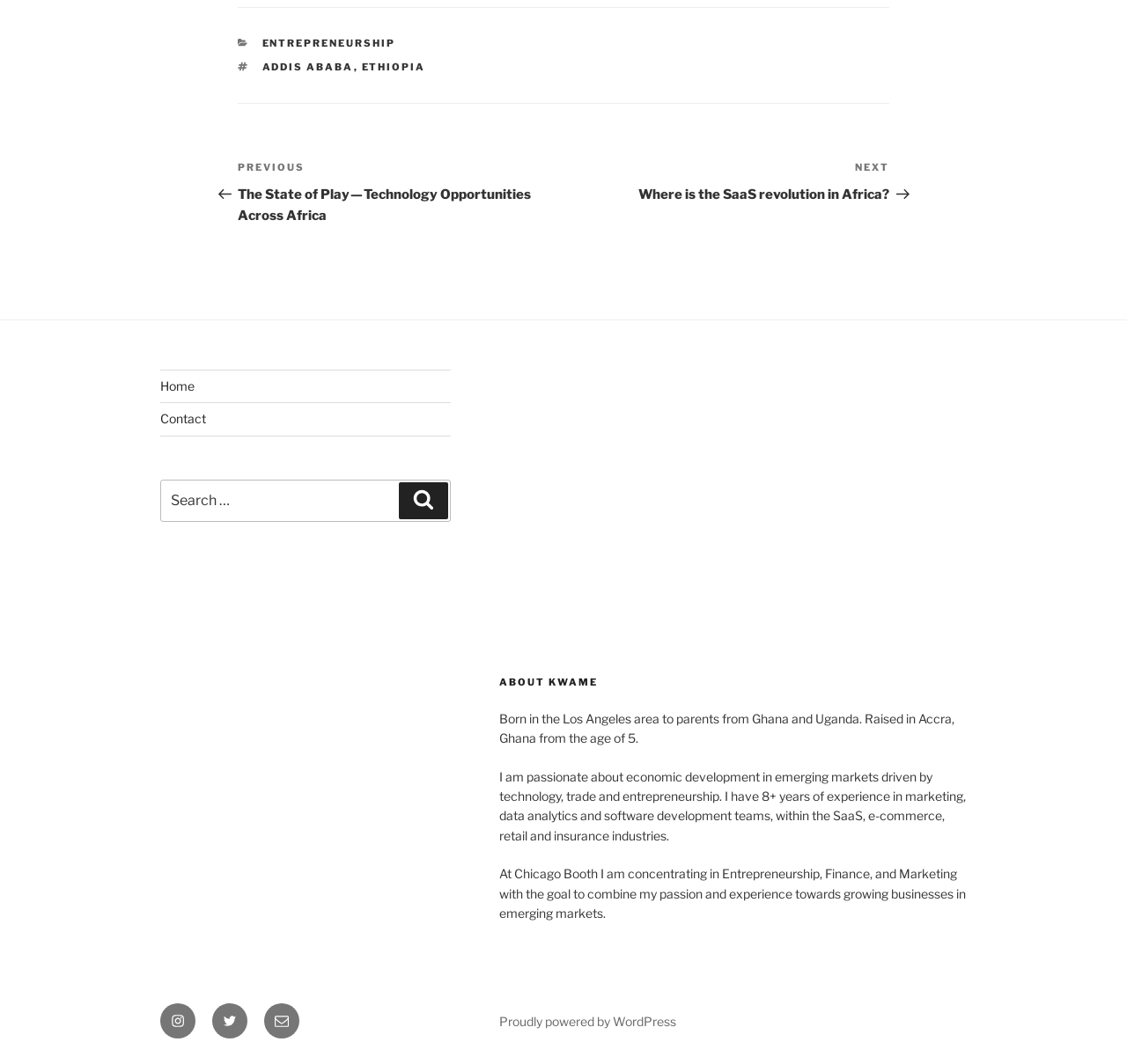What is the previous post about?
Look at the image and respond to the question as thoroughly as possible.

I determined the answer by looking at the 'Post navigation' section, where I found a link with the text 'Previous Post The State of Play—Technology Opportunities Across Africa'.